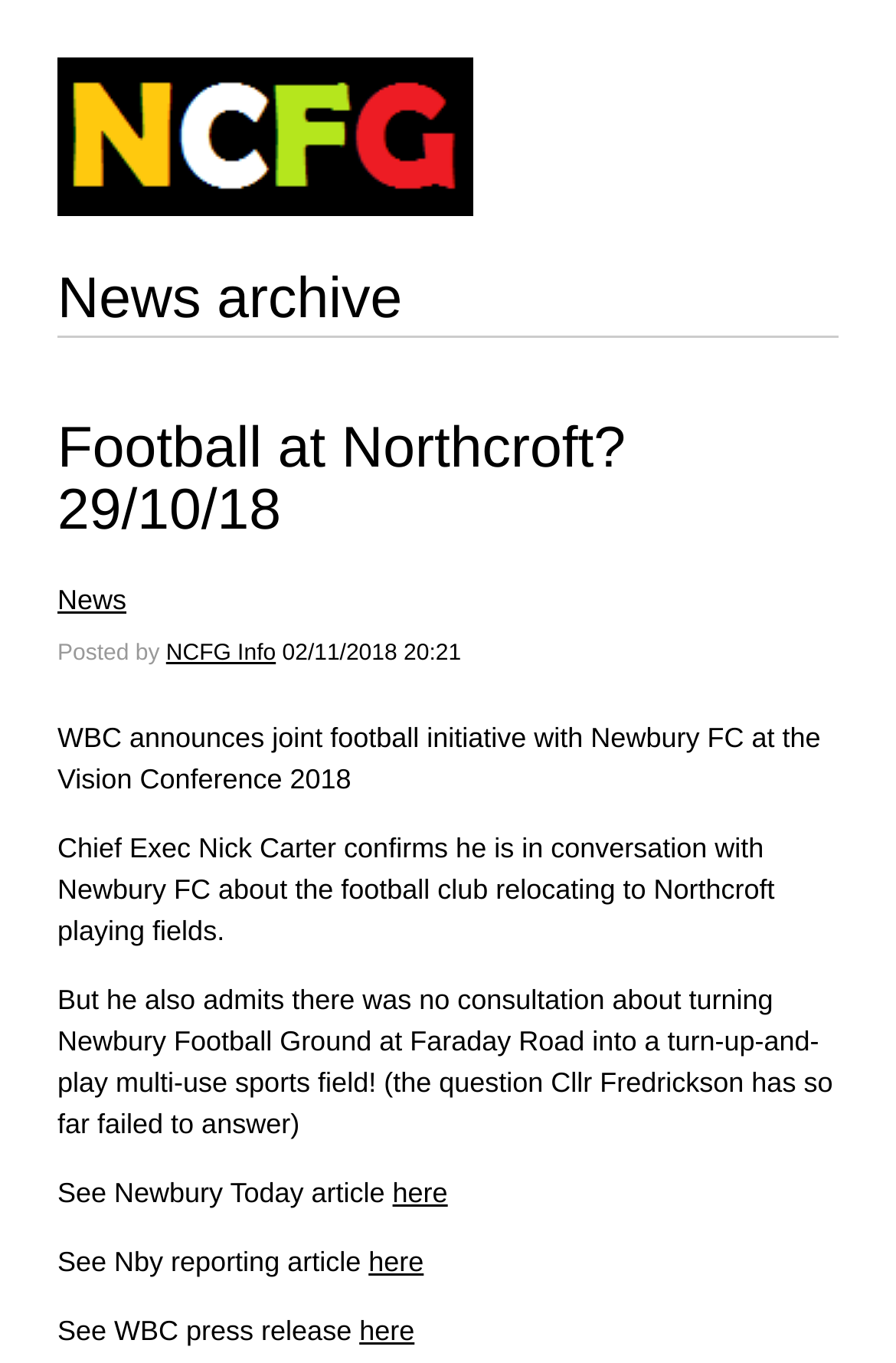Predict the bounding box coordinates of the area that should be clicked to accomplish the following instruction: "Check the article here". The bounding box coordinates should consist of four float numbers between 0 and 1, i.e., [left, top, right, bottom].

[0.438, 0.863, 0.5, 0.887]